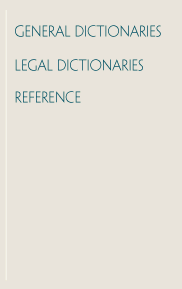Please give a succinct answer to the question in one word or phrase:
How is the layout of the webpage organized?

Structured